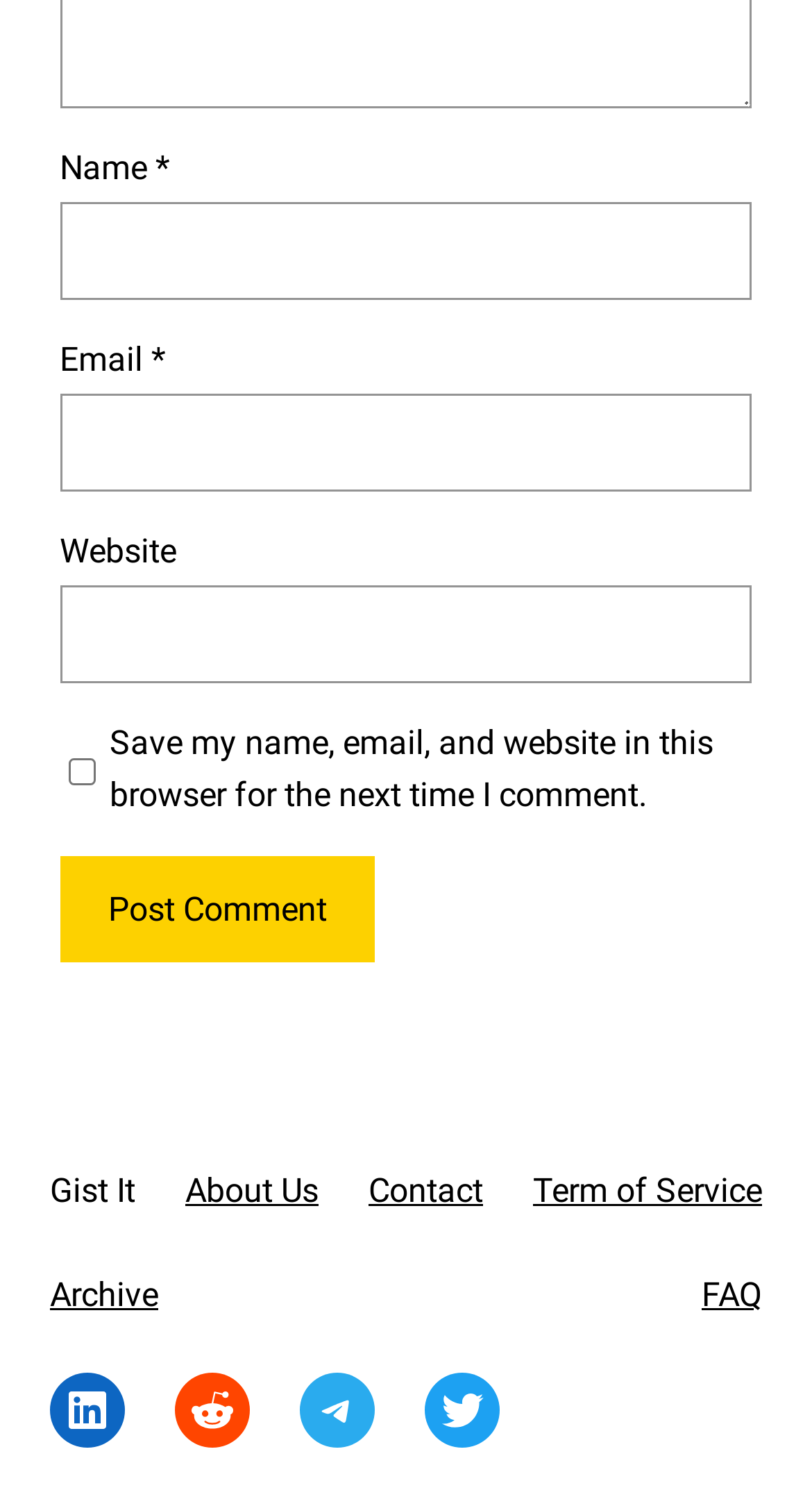What is the button for?
Please give a well-detailed answer to the question.

The button is labeled 'Post Comment', which suggests that its purpose is to submit a comment or post a message.